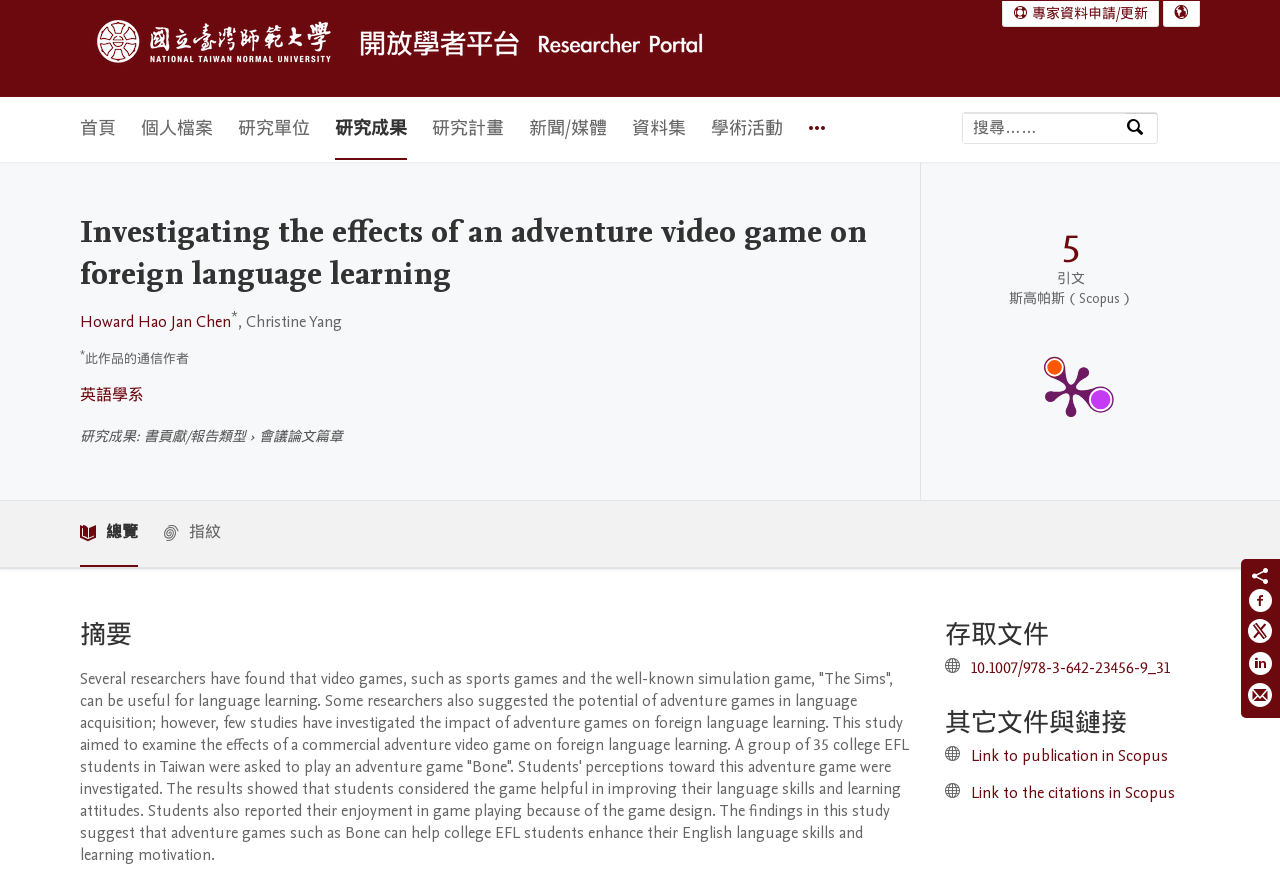What is the name of the university? Refer to the image and provide a one-word or short phrase answer.

國立臺灣師範大學